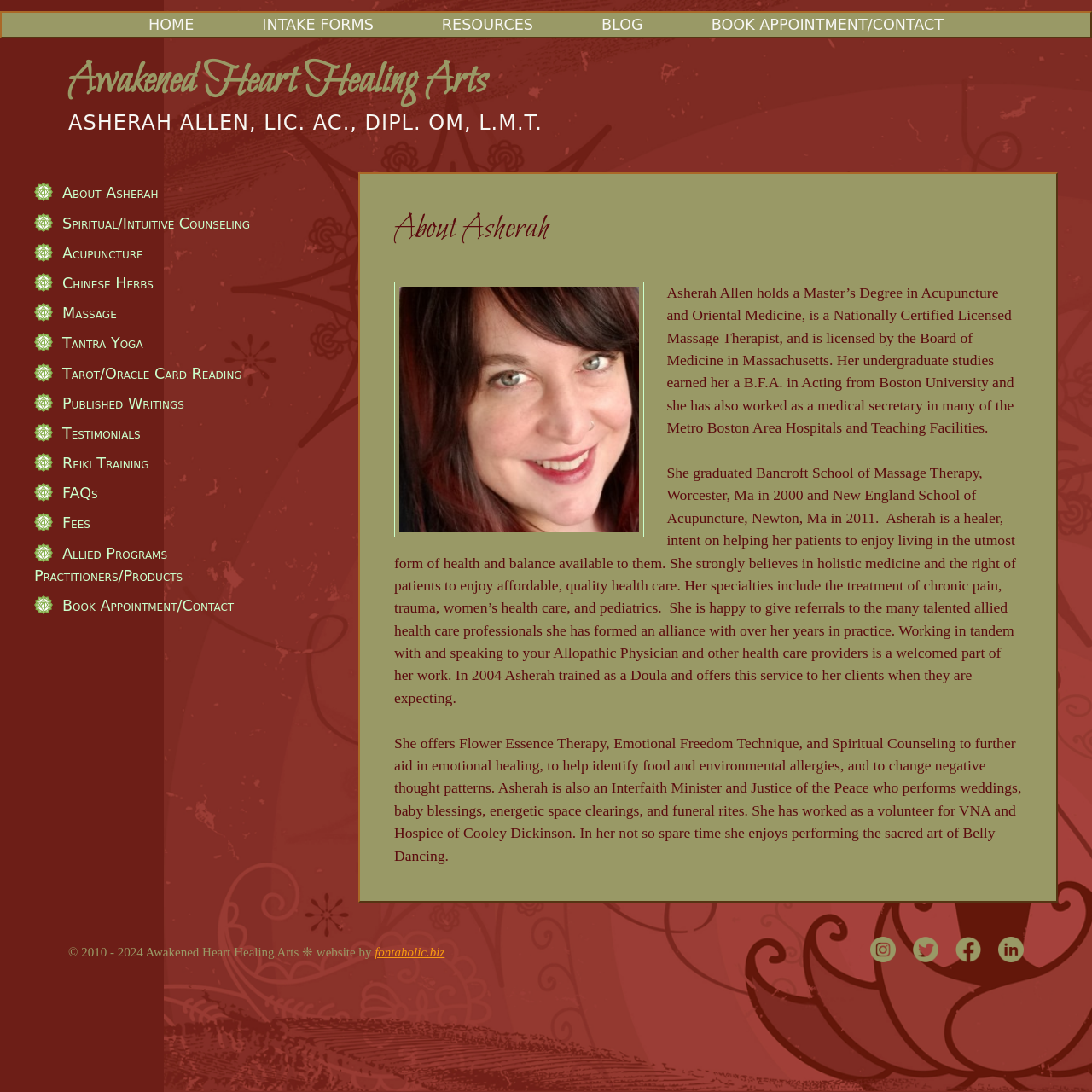What is Asherah Allen's profession?
Provide a thorough and detailed answer to the question.

Based on the webpage, Asherah Allen holds a Master's Degree in Acupuncture and Oriental Medicine, and is a Nationally Certified Licensed Massage Therapist, indicating that her profession is a combination of acupuncture and massage therapy.